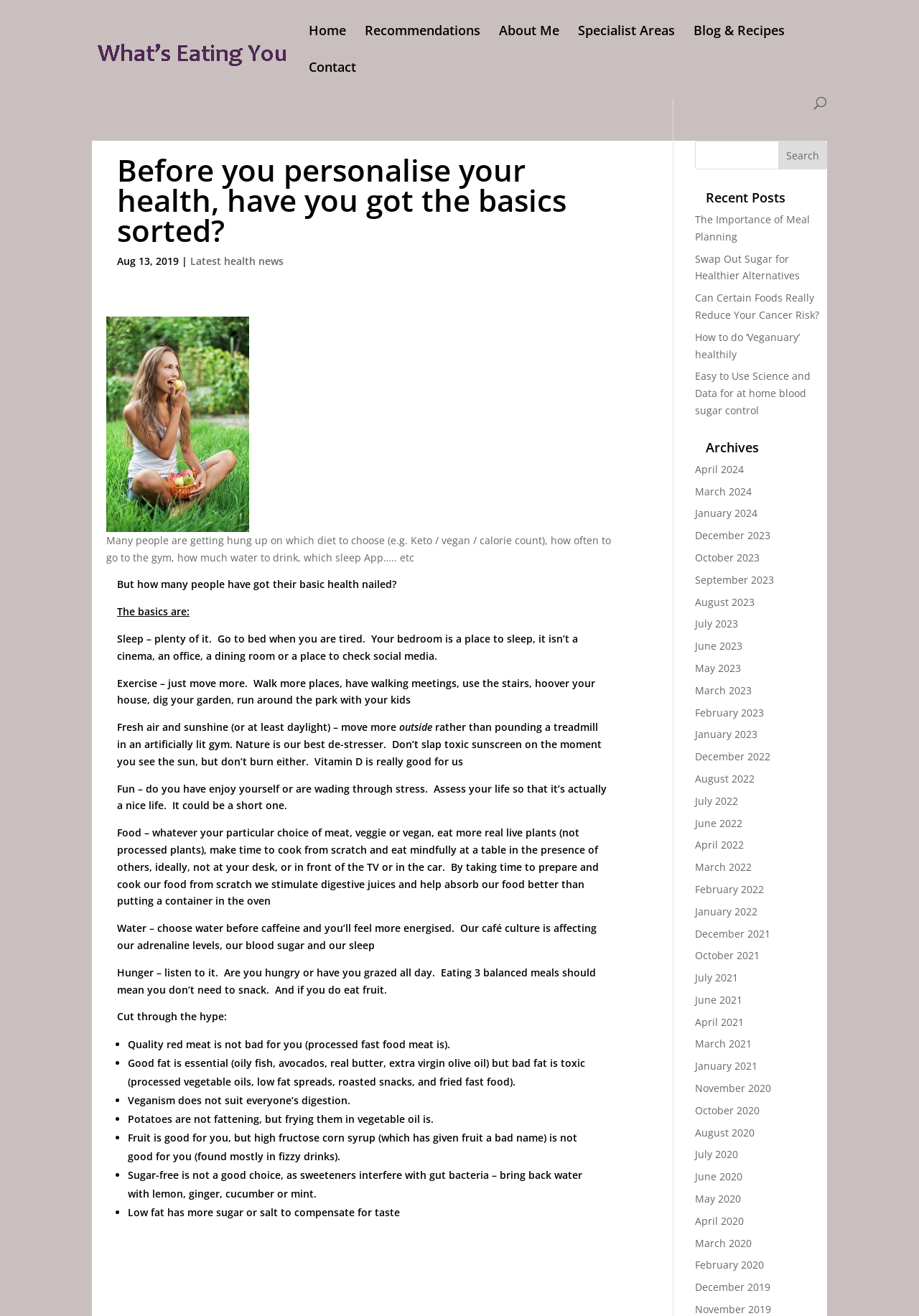Locate the bounding box coordinates of the clickable area needed to fulfill the instruction: "Check recent posts".

[0.756, 0.145, 0.9, 0.16]